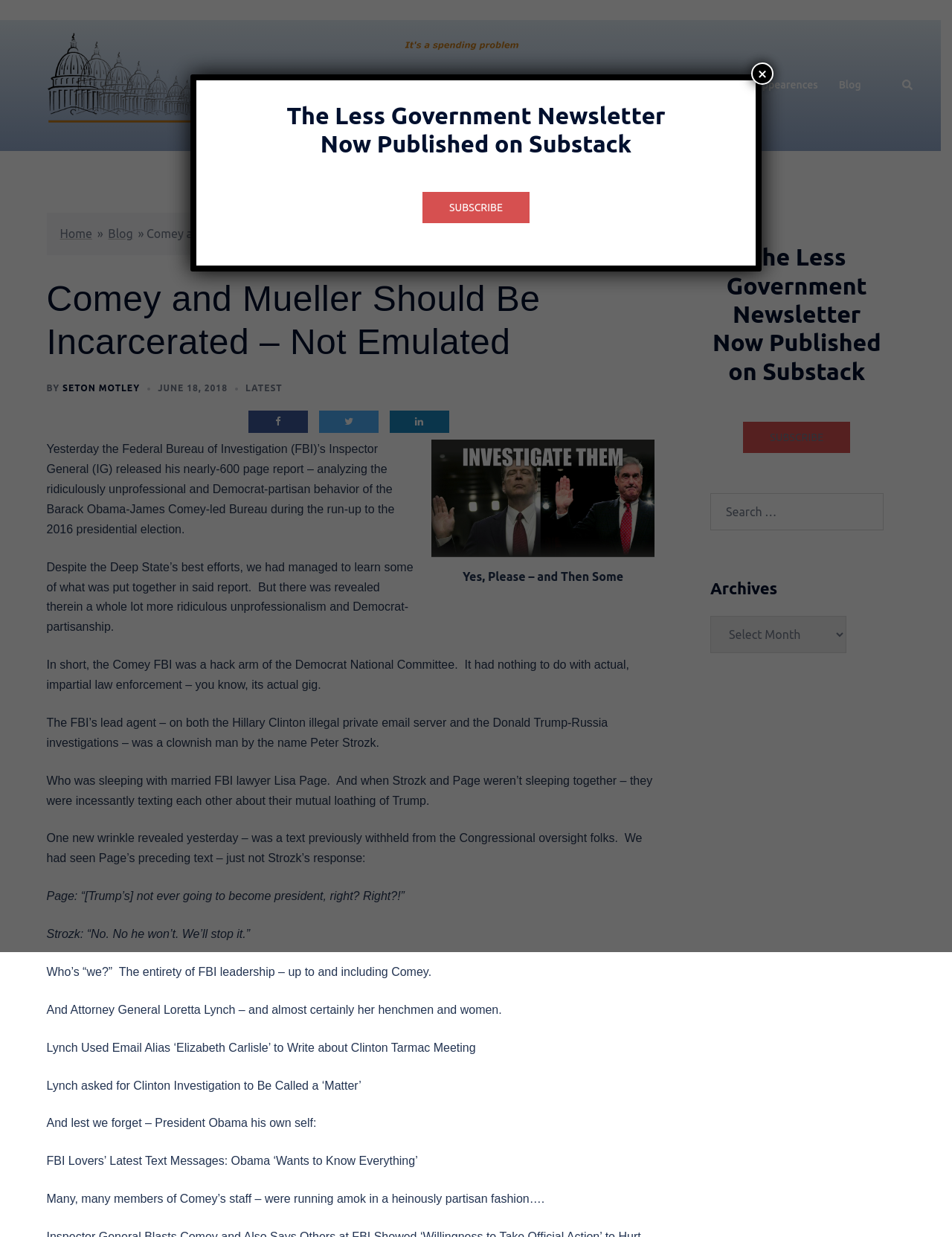Describe every aspect of the webpage comprehensively.

The webpage is an opinion-based article discussing the FBI's Inspector General report and its findings on the behavior of the FBI during the 2016 presidential election. The article is titled "Comey and Mueller Should Be Incarcerated - Not Emulated" and is written by Seton Motley.

At the top of the page, there is a navigation menu with links to "Less Government", "Home", "About Us", "Media Appearances", "Blog", and "Search". Below the navigation menu, there is a header section with the article title, author name, and publication date.

The main content of the article is divided into several paragraphs, each discussing different aspects of the FBI's report. The text is dense and opinionated, with the author criticizing the FBI's behavior and accusing them of being partisan.

There are several links throughout the article, including links to other articles and sources that support the author's claims. There are also several social media links at the top of the page, allowing users to share the article on various platforms.

On the right side of the page, there is a complementary section with a heading "The Less Government Newsletter Now Published on Substack" and a link to subscribe. Below this section, there is a search bar and an archives section with a dropdown menu.

At the bottom of the page, there is a modal dialog box with a heading "The Less Government Newsletter Now Published on Substack" and a link to subscribe. The dialog box can be closed by clicking the "Close" button.

Overall, the webpage is a opinion-based article with a strong tone, discussing the FBI's report and its implications. The layout is clean and easy to navigate, with clear headings and links to supporting sources.